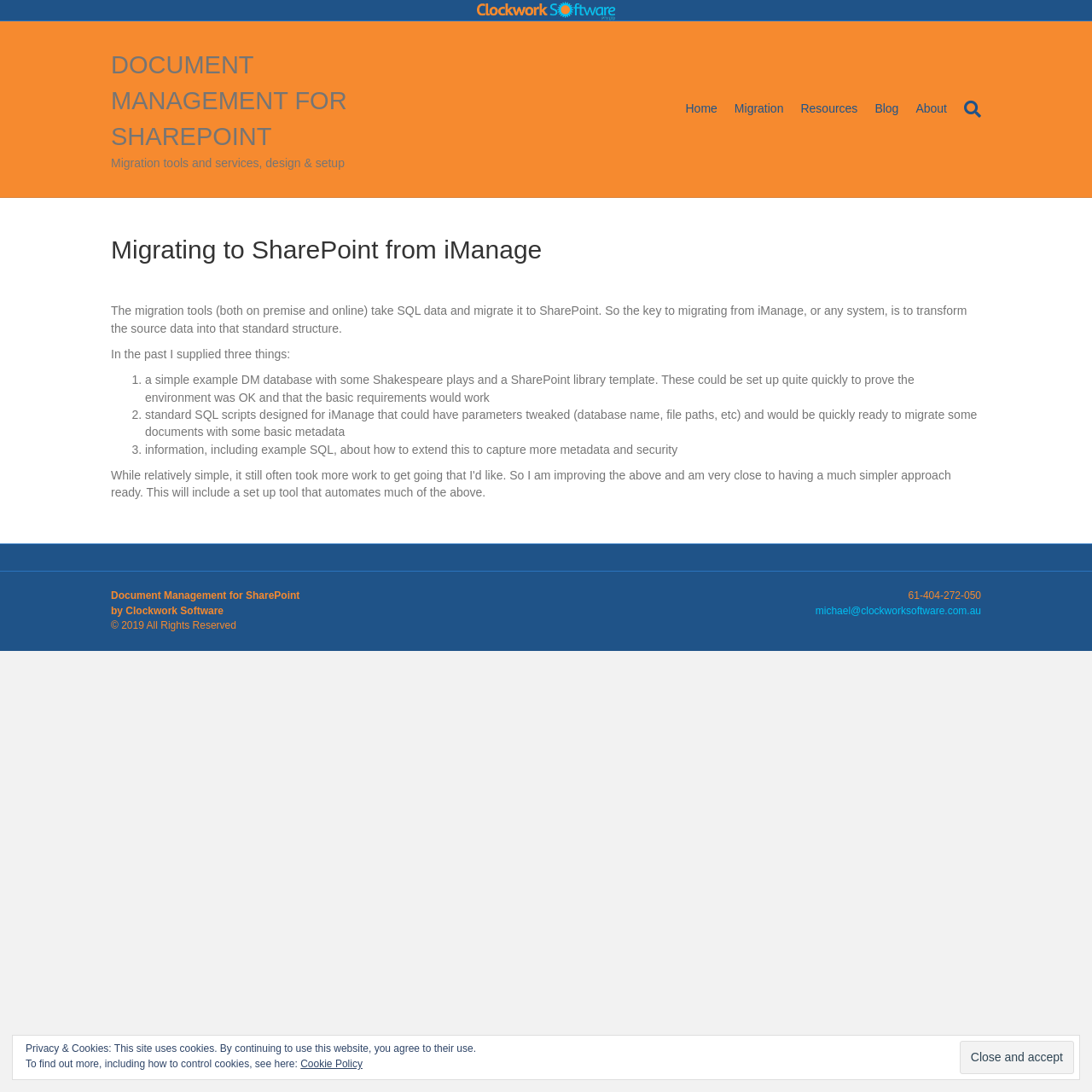Write a detailed summary of the webpage, including text, images, and layout.

The webpage is about migrating to SharePoint from iManage, with a focus on document management. At the top, there is a layout table with a link to "DOCUMENT MANAGEMENT FOR SHAREPOINT" and a static text "Migration tools and services, design & setup". Below this, there is a navigation menu with links to "Home", "Migration", "Resources", "Blog", "About", and "Search".

The main content of the page is an article with a heading "Migrating to SharePoint from iManage". The article explains that the key to migrating from iManage is to transform the source data into a standard structure. It then lists three things that were supplied in the past to facilitate this migration: a simple example DM database, standard SQL scripts, and information on how to extend the migration to capture more metadata and security.

At the bottom of the page, there is a content information section with the title "Document Management for SharePoint" and a copyright notice. There is also a section with contact information, including an email address and a phone number.

On the bottom right corner of the page, there is a complementary section with a button to "Close and accept" and a notice about the use of cookies on the website, along with a link to the "Cookie Policy".